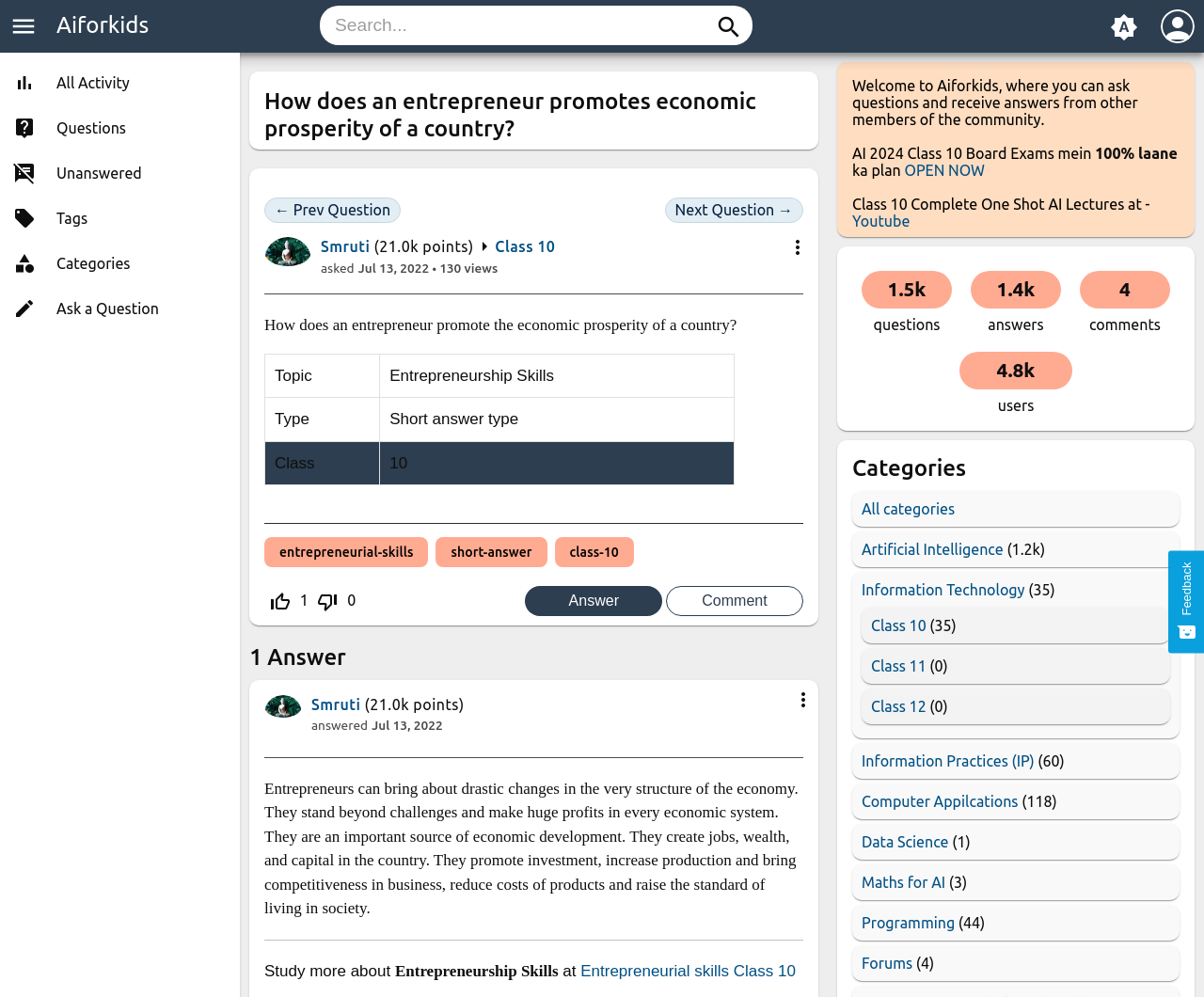Using floating point numbers between 0 and 1, provide the bounding box coordinates in the format (top-left x, top-left y, bottom-right x, bottom-right y). Locate the UI element described here: Run_Report subroutine

None